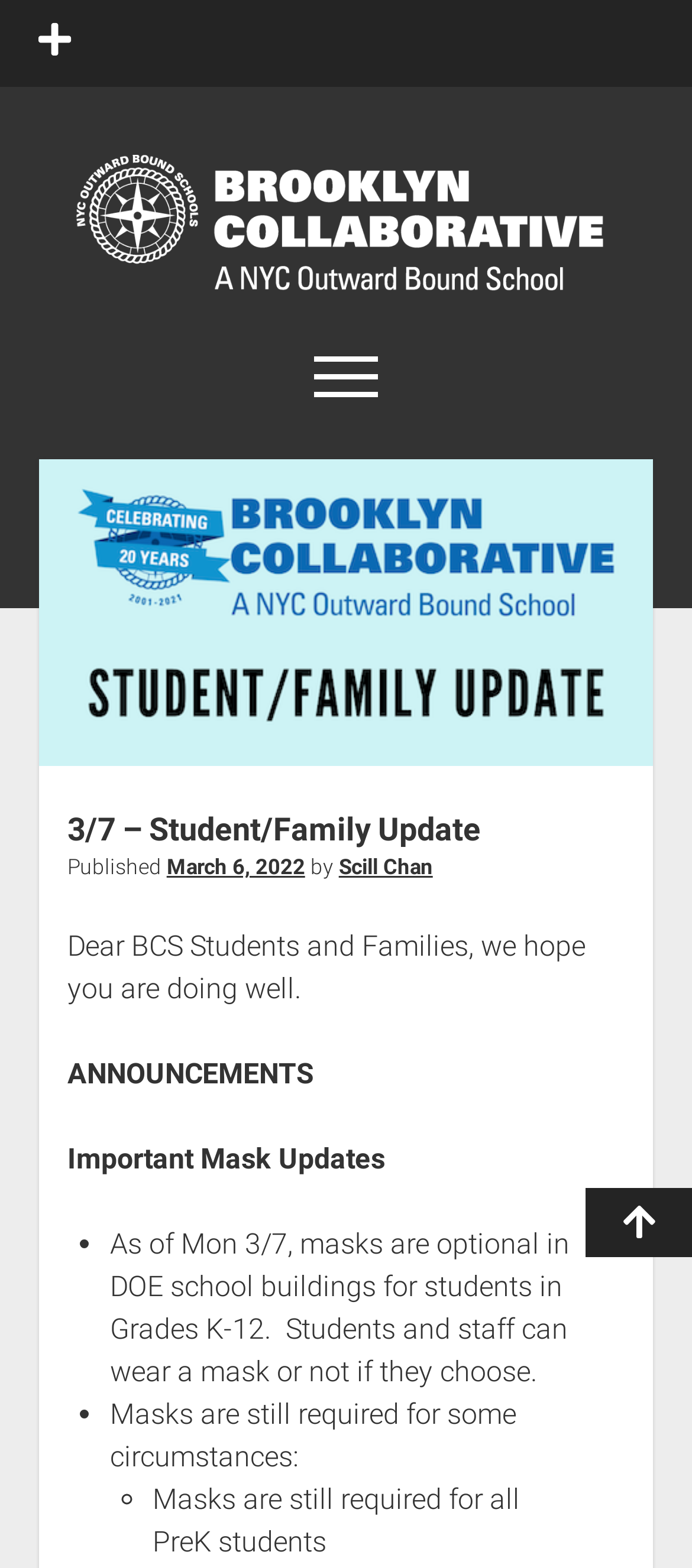Identify and provide the main heading of the webpage.

3/7 – Student/Family Update